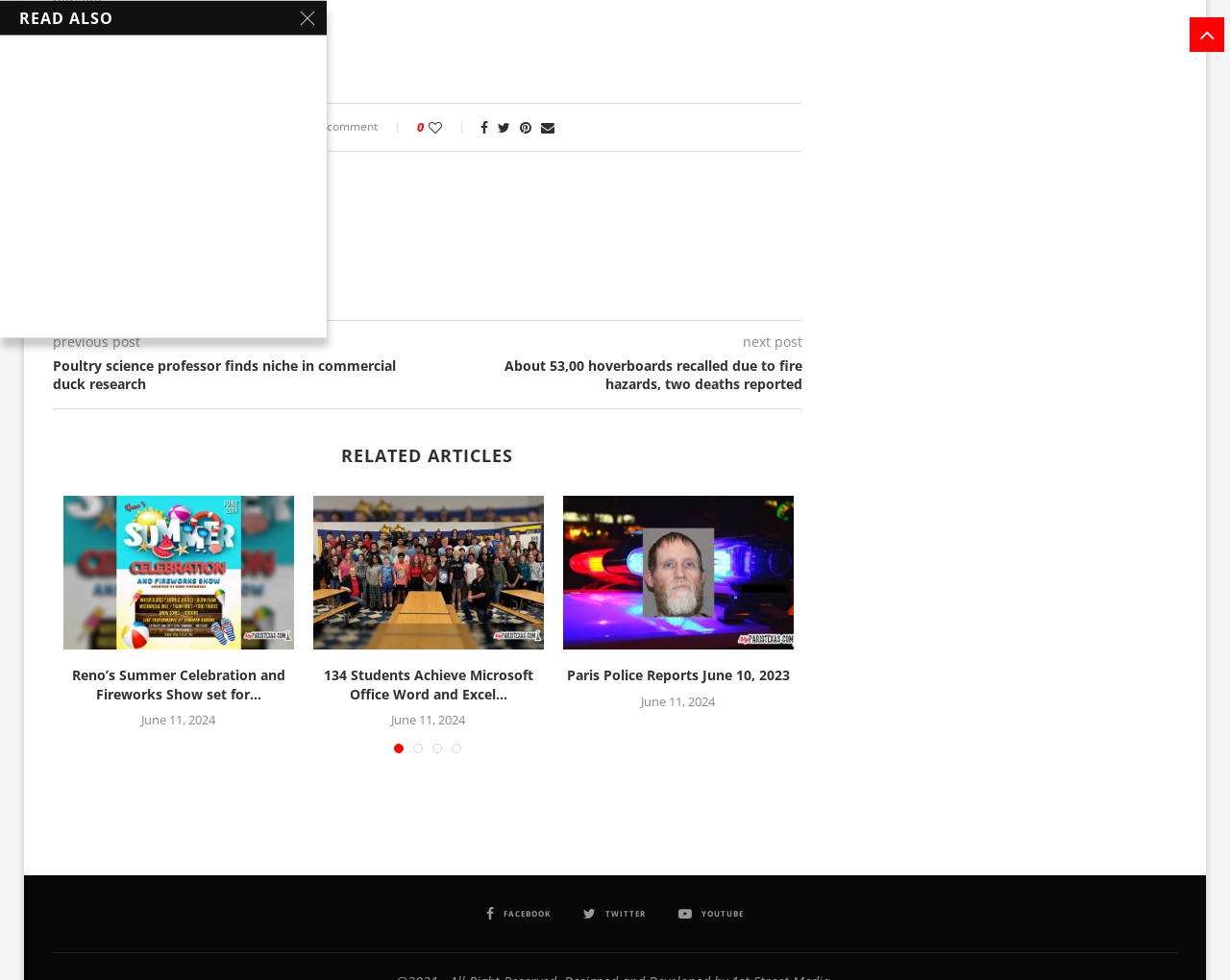Find the bounding box coordinates for the HTML element specified by: "parent_node: 0 title="Like"".

[0.348, 0.12, 0.38, 0.139]